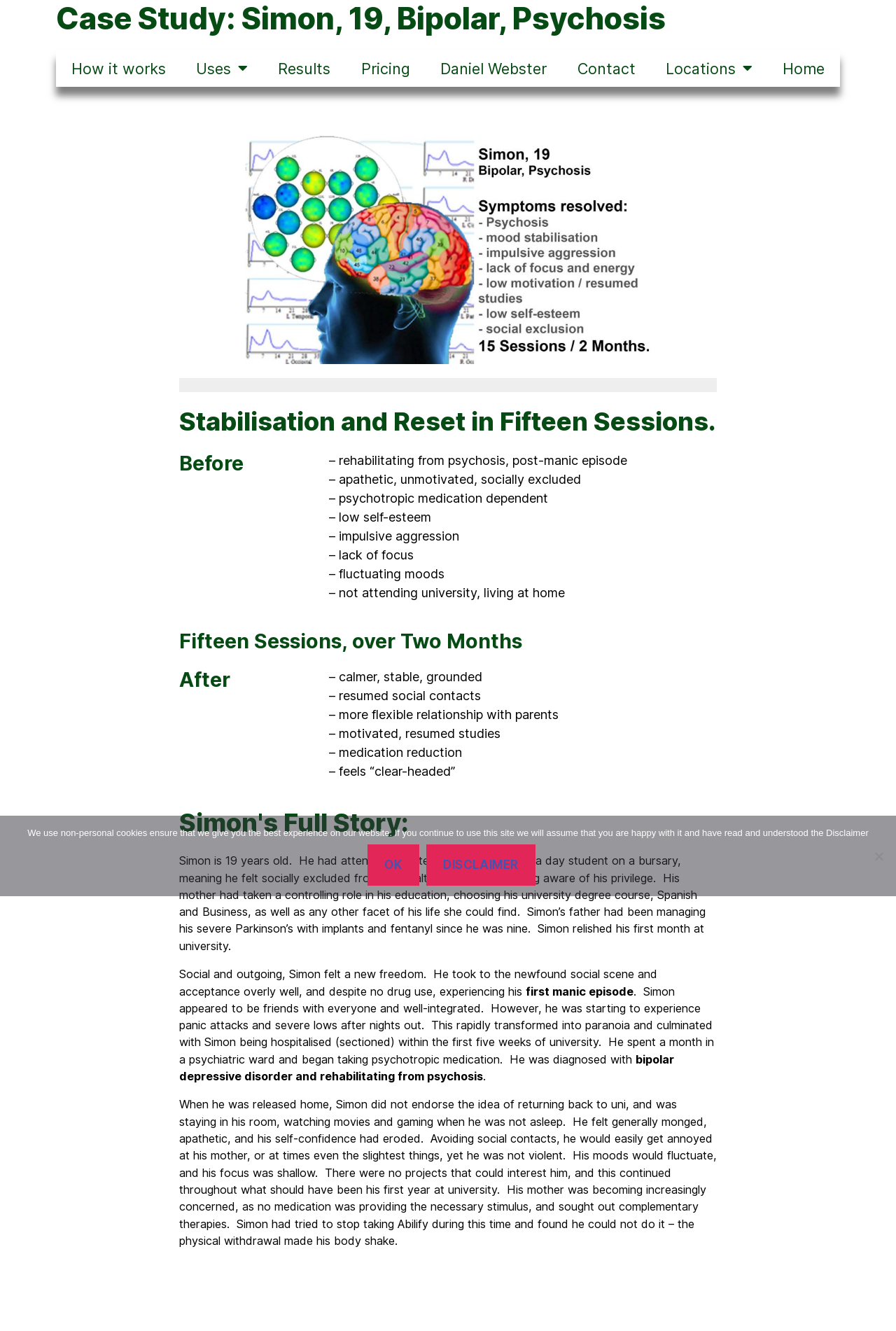Please locate the bounding box coordinates of the element that should be clicked to complete the given instruction: "Read Simon's full story".

[0.2, 0.607, 0.8, 0.63]